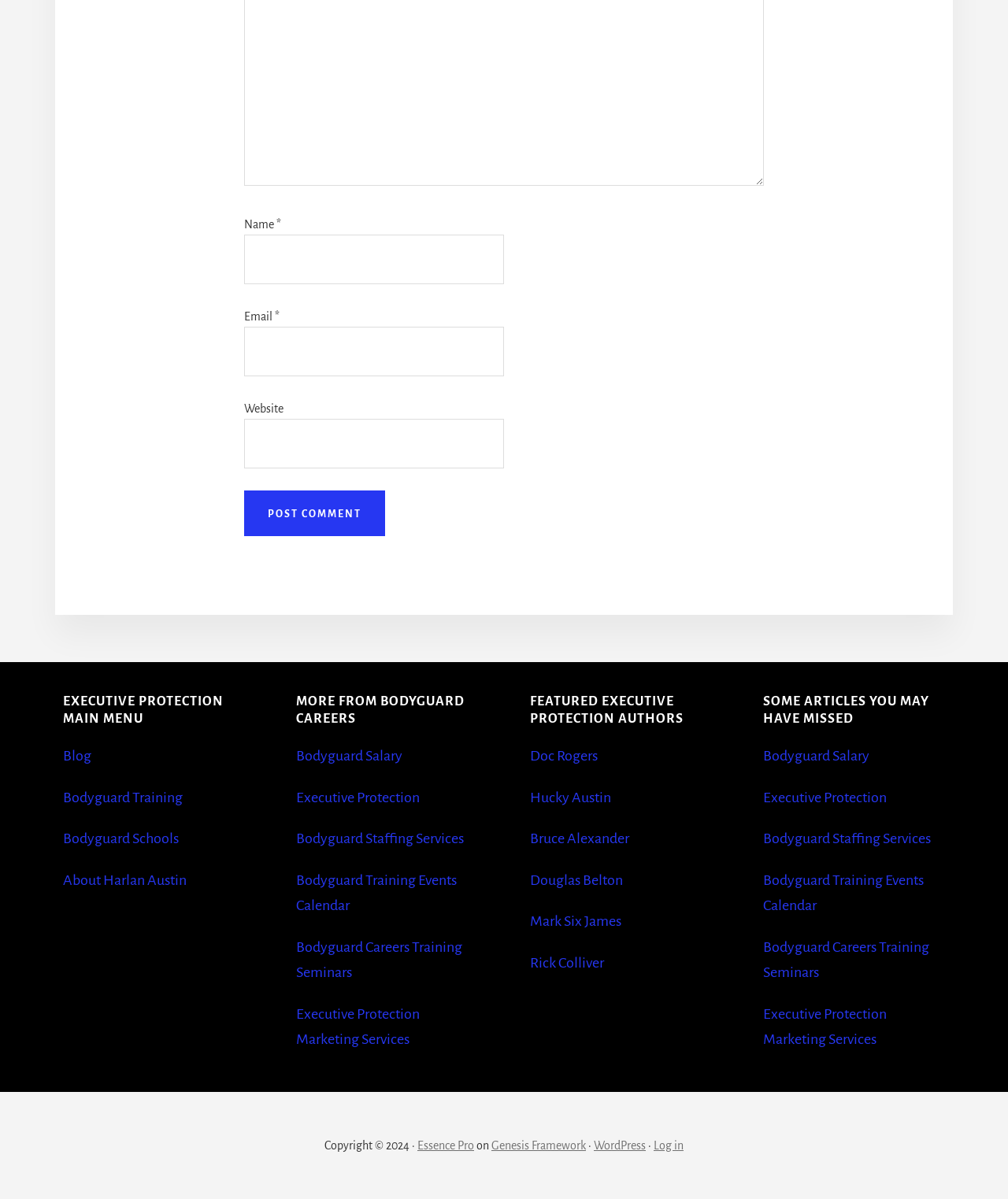Bounding box coordinates are specified in the format (top-left x, top-left y, bottom-right x, bottom-right y). All values are floating point numbers bounded between 0 and 1. Please provide the bounding box coordinate of the region this sentence describes: parent_node: Email * aria-describedby="email-notes" name="email"

[0.242, 0.272, 0.5, 0.314]